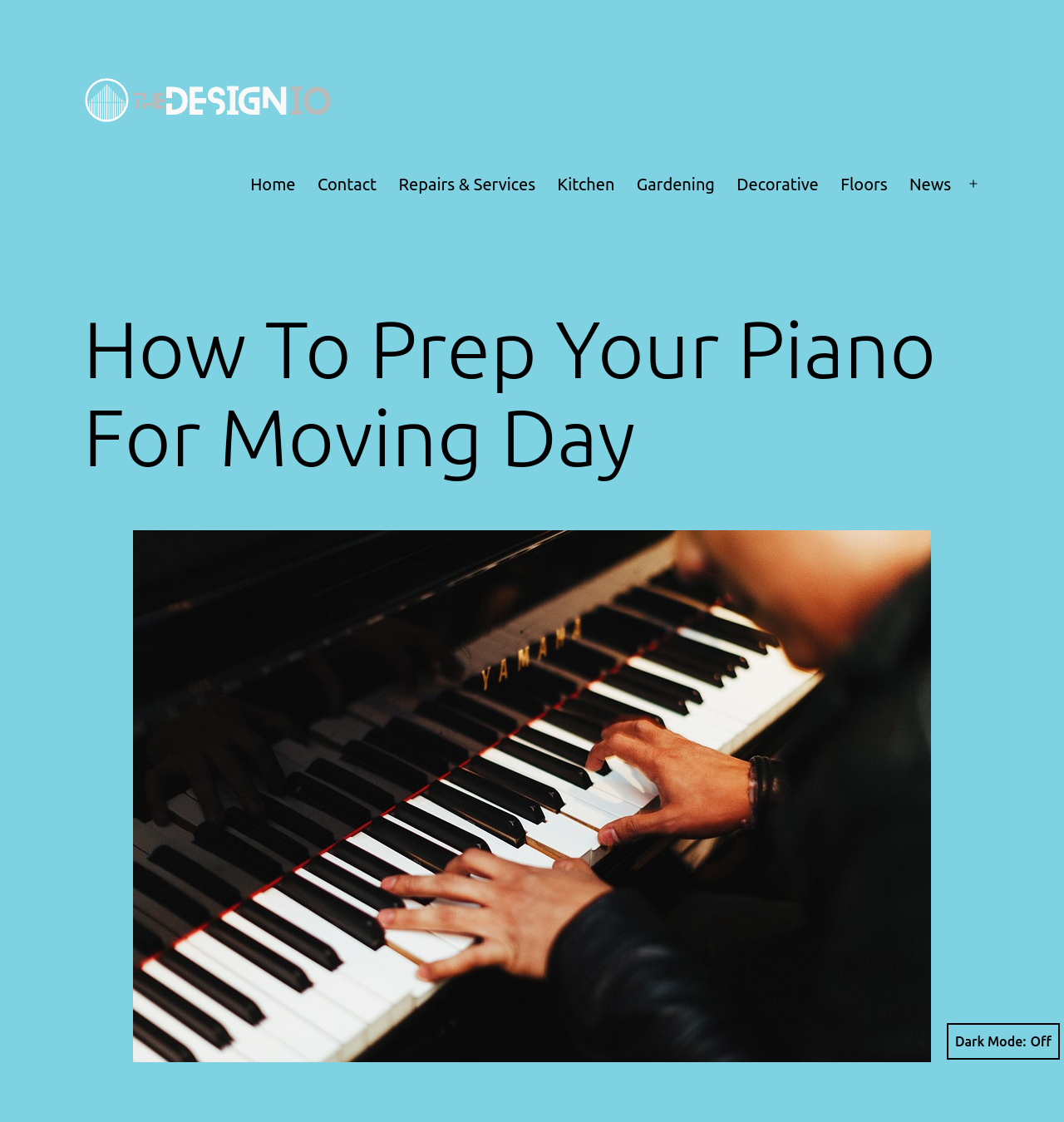Extract the heading text from the webpage.

How To Prep Your Piano For Moving Day